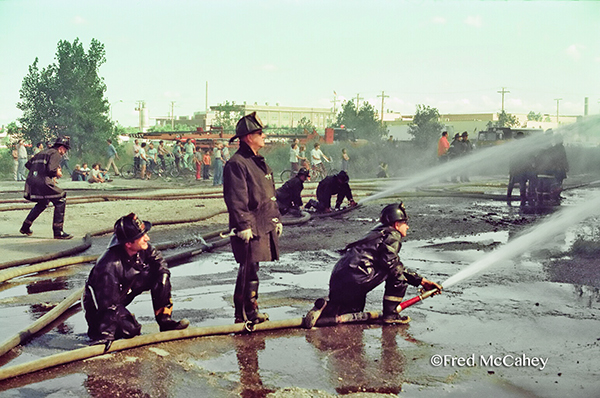Based on the image, please elaborate on the answer to the following question:
What is the purpose of the fire training exercise?

The purpose of the fire training exercise can be inferred from the caption, which mentions that there is a crowd of onlookers watching the demonstration, indicating that the exercise is being conducted to showcase the skills and capabilities of the firefighters.